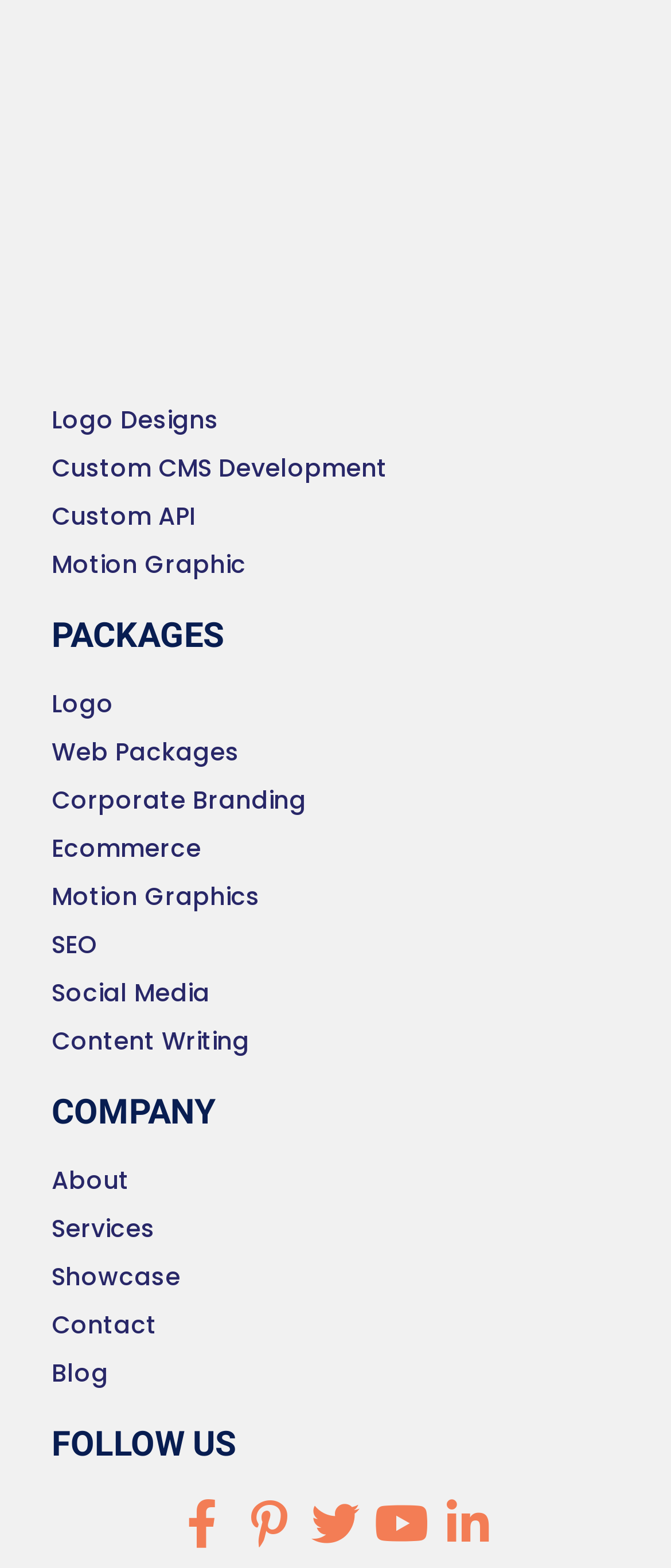Please examine the image and answer the question with a detailed explanation:
What is the last link under COMPANY?

I looked at the links under the 'COMPANY' heading and found that the last link is 'Blog'.